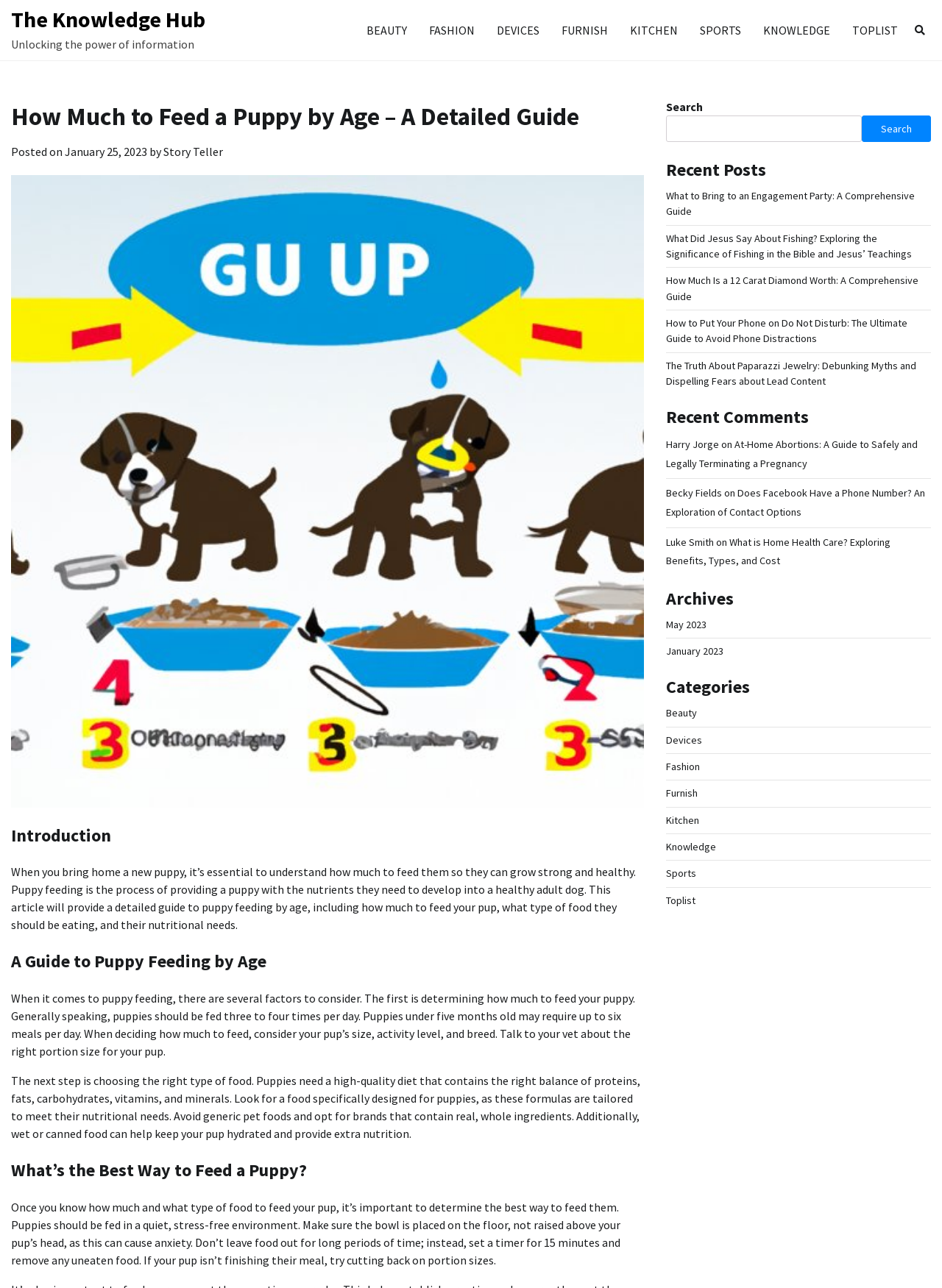For the given element description parent_node: Search name="s", determine the bounding box coordinates of the UI element. The coordinates should follow the format (top-left x, top-left y, bottom-right x, bottom-right y) and be within the range of 0 to 1.

[0.707, 0.09, 0.915, 0.11]